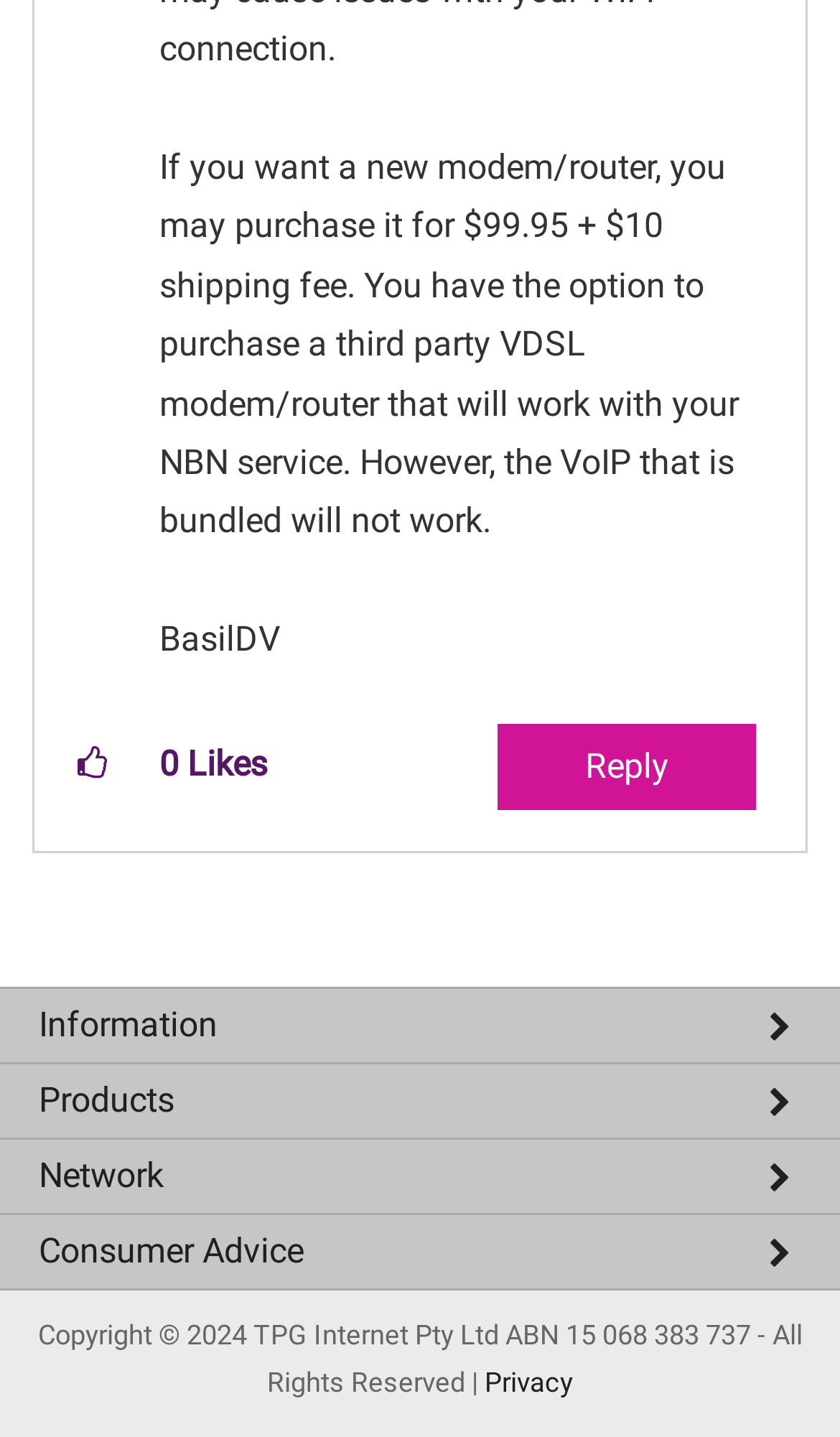Given the element description Privacy, specify the bounding box coordinates of the corresponding UI element in the format (top-left x, top-left y, bottom-right x, bottom-right y). All values must be between 0 and 1.

[0.577, 0.95, 0.682, 0.972]